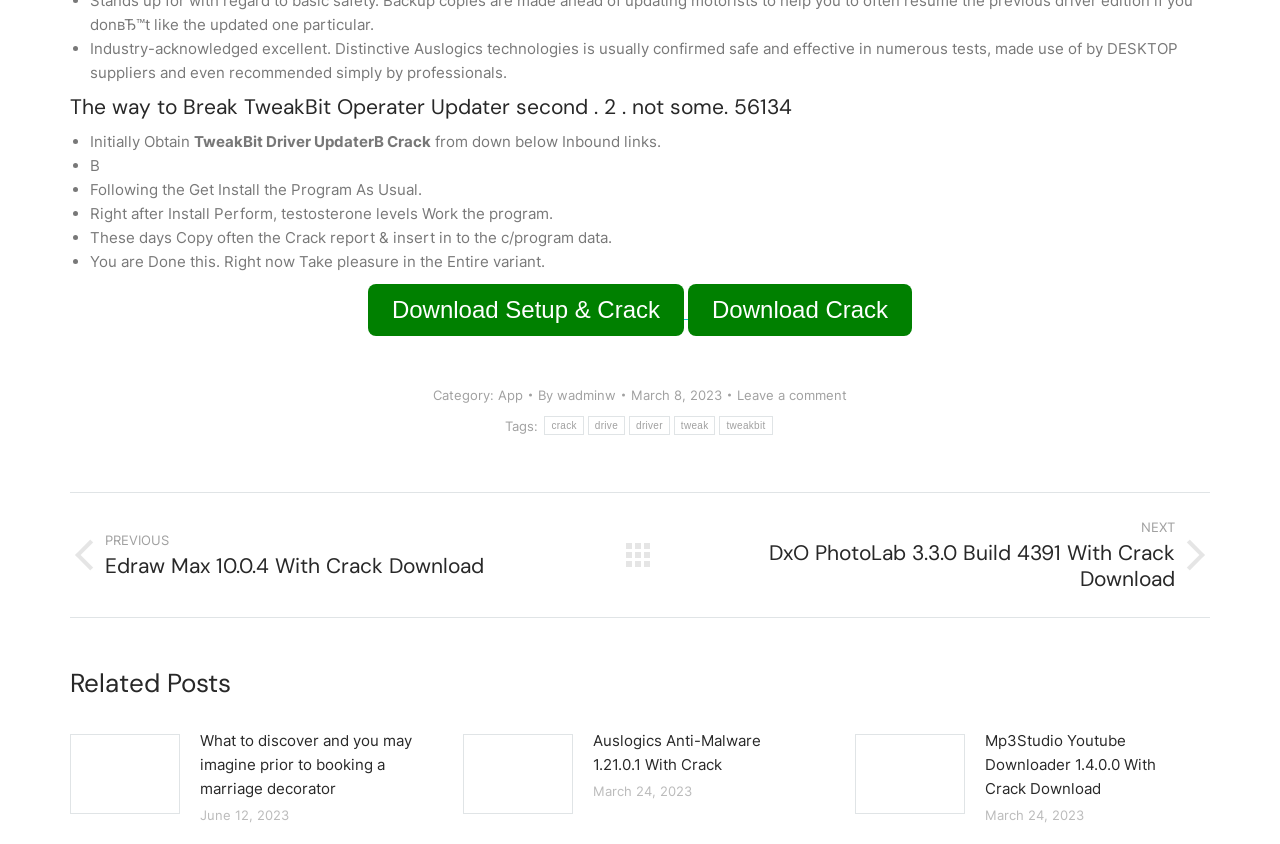Determine the bounding box coordinates for the clickable element required to fulfill the instruction: "visit the official website of Masjid Al Haram". Provide the coordinates as four float numbers between 0 and 1, i.e., [left, top, right, bottom].

None